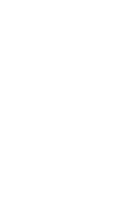Present a detailed portrayal of the image.

The image illustrates an infographic detailing key findings about Jupiter's moon, Europa. It highlights the presence of carbon dioxide ice deposits discovered on the moon's surface by the James Webb Space Telescope, suggesting that these originated from the subsurface ocean rather than from external sources. This infographic is part of a broader exploration addressing the potential for life on Europa, emphasizing its unique oceanic environment beneath a thick layer of ice, which could create conditions suitable for life. The findings mark significant advancements in our understanding of this icy world, enhancing interest in future explorations of Europa and its potential to host life.